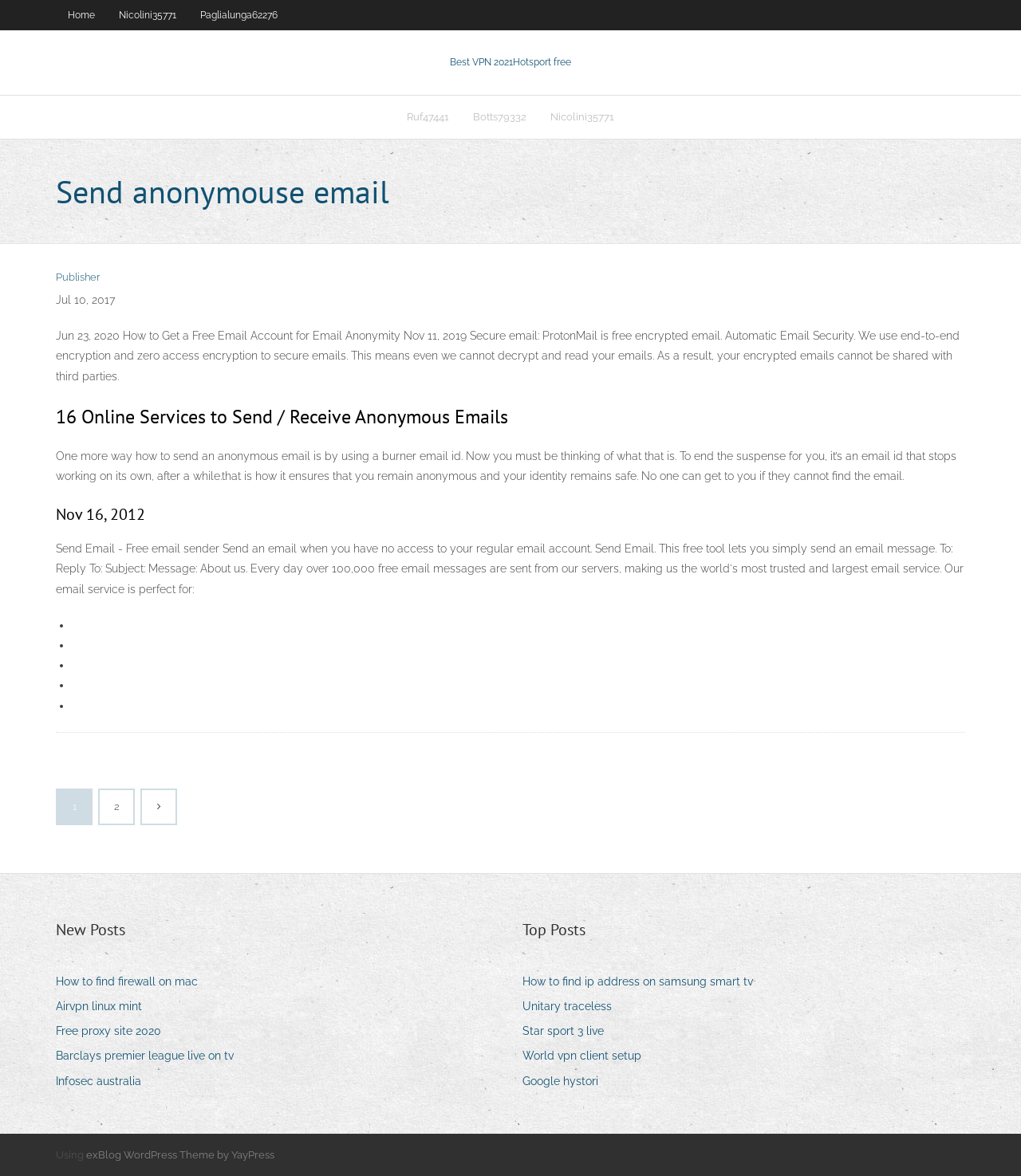Locate the bounding box coordinates of the segment that needs to be clicked to meet this instruction: "Read the previous post".

None